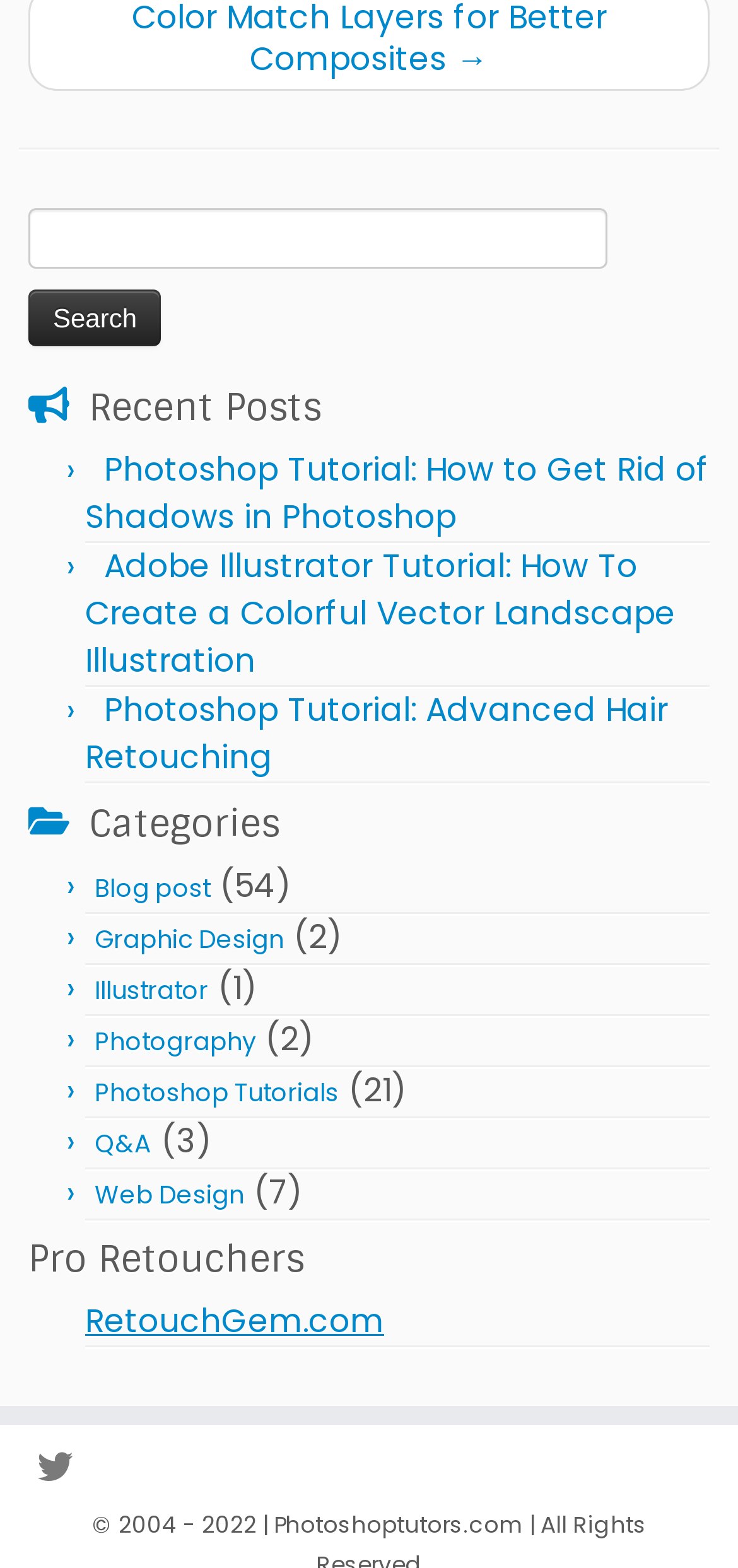Refer to the image and offer a detailed explanation in response to the question: What is the purpose of the search bar?

I looked at the search bar and its label 'Search for:', which suggests that it is used to search for content on the website.